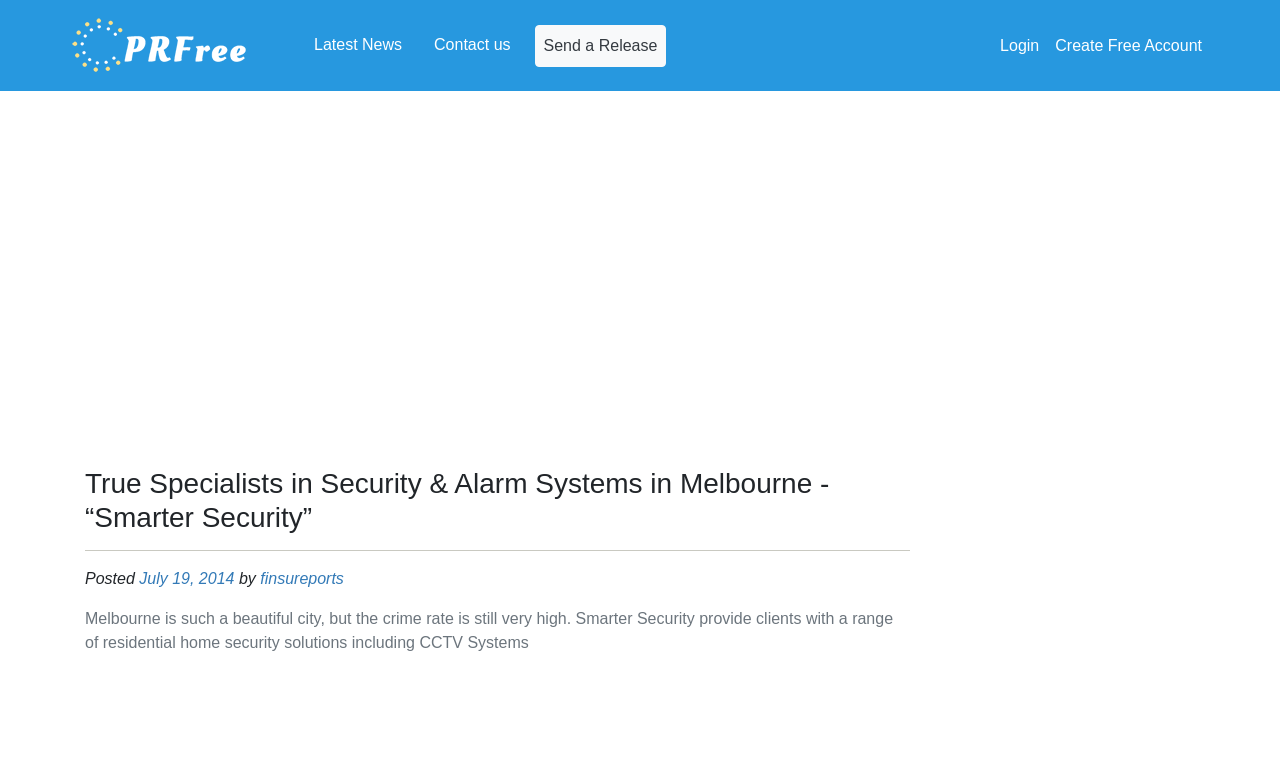Please mark the bounding box coordinates of the area that should be clicked to carry out the instruction: "Read the latest news".

[0.239, 0.032, 0.32, 0.083]